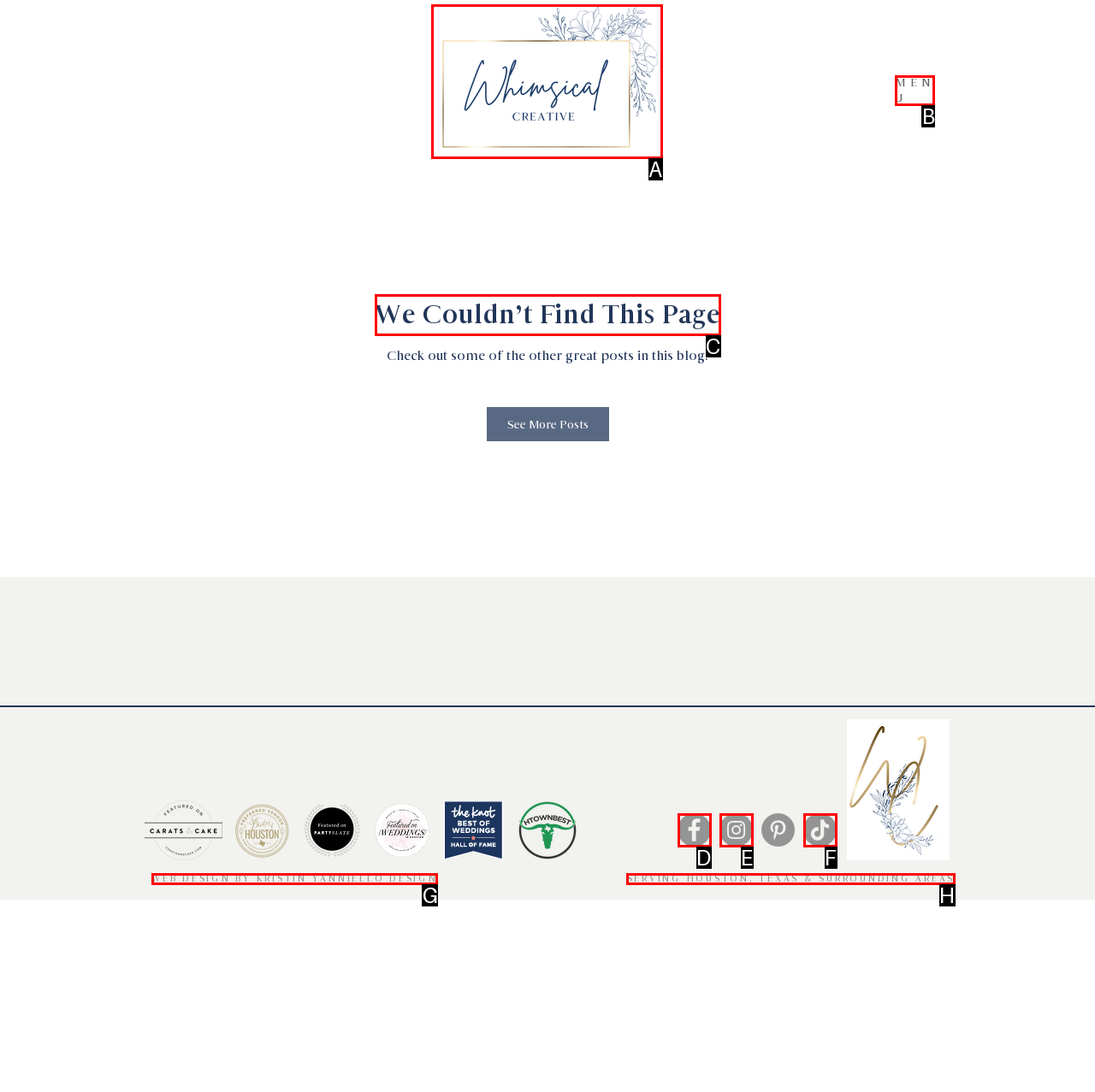Pick the HTML element that should be clicked to execute the task: View the Whimsical Creative Houston Wedding Planners and Florists logo
Respond with the letter corresponding to the correct choice.

A